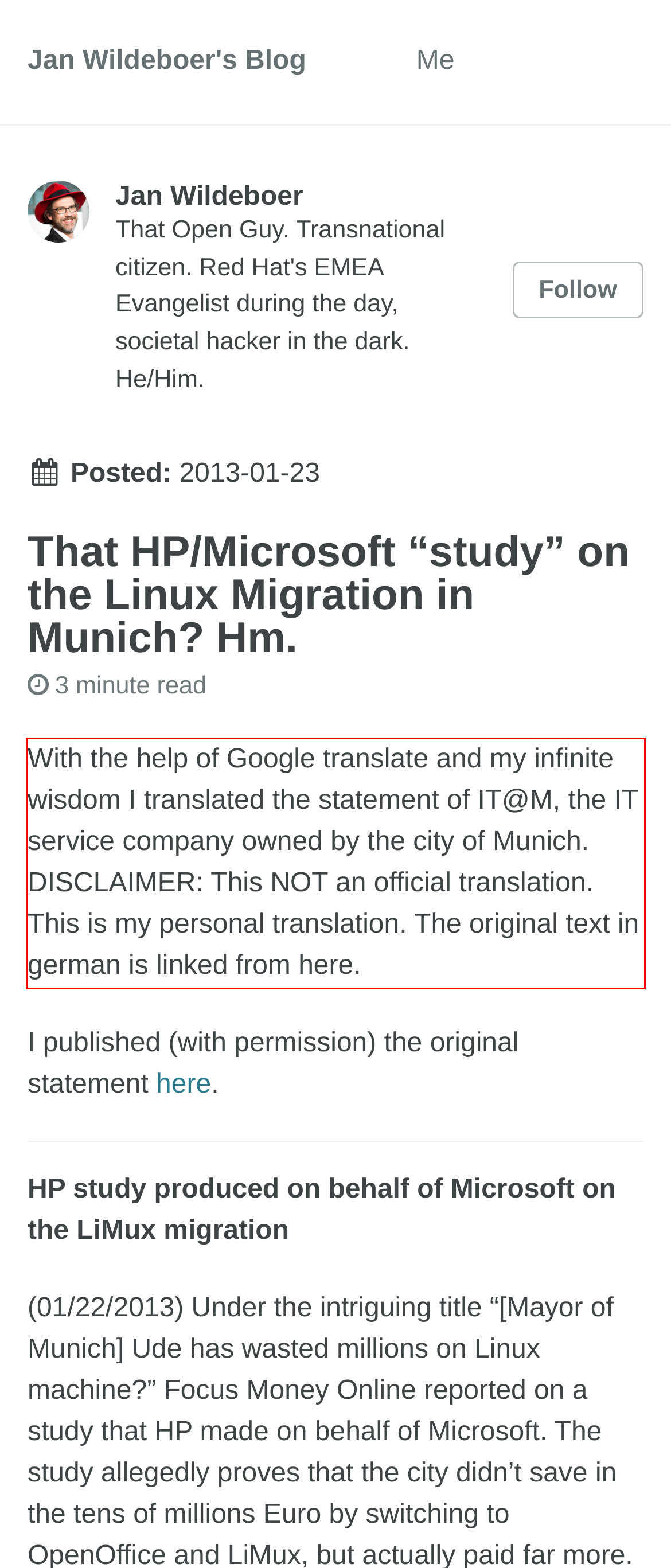Within the provided webpage screenshot, find the red rectangle bounding box and perform OCR to obtain the text content.

With the help of Google translate and my infinite wisdom I translated the statement of IT@M, the IT service company owned by the city of Munich. DISCLAIMER: This NOT an official translation. This is my personal translation. The original text in german is linked from here.